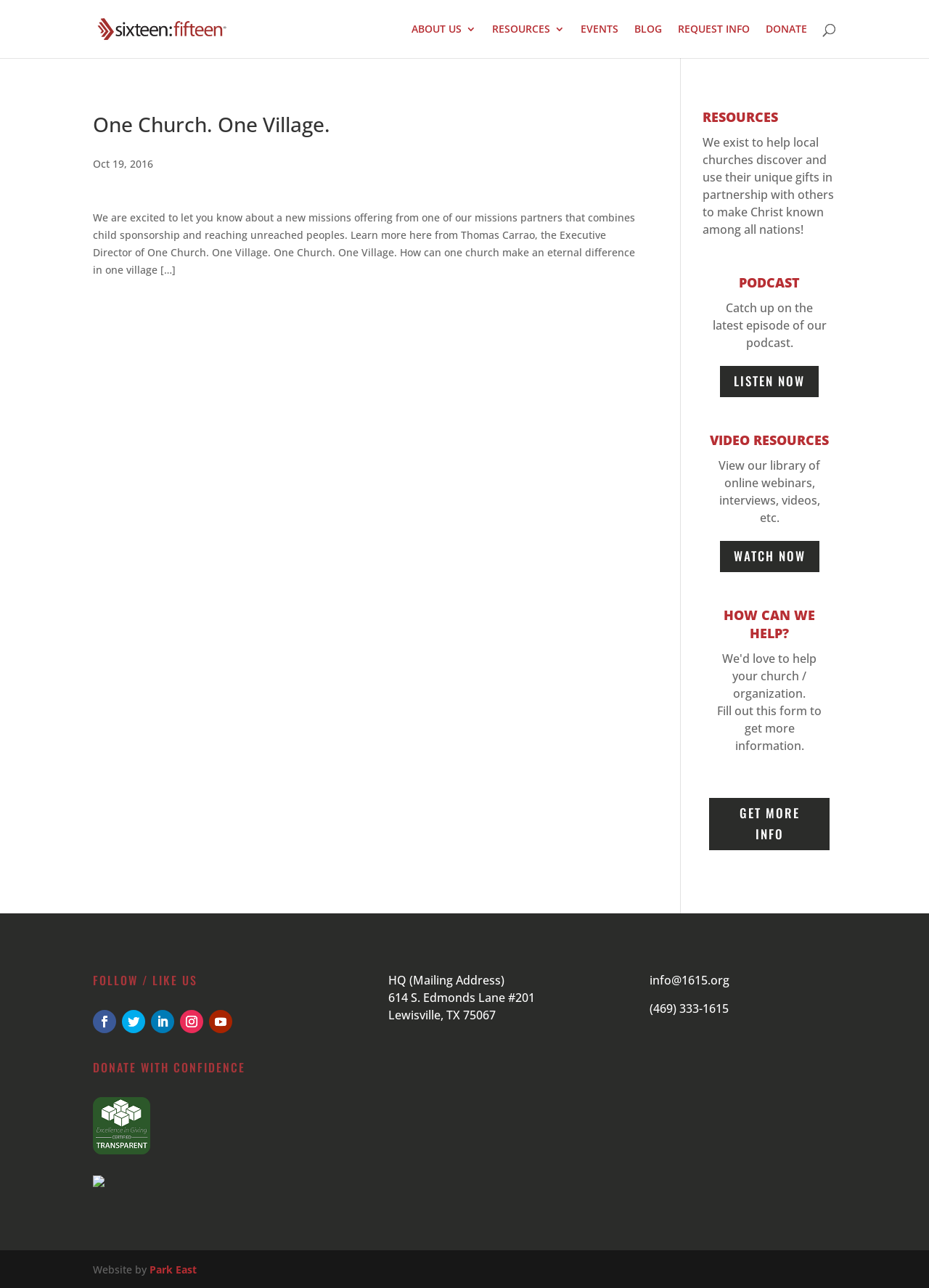Answer this question using a single word or a brief phrase:
What is the purpose of the organization?

To help local churches